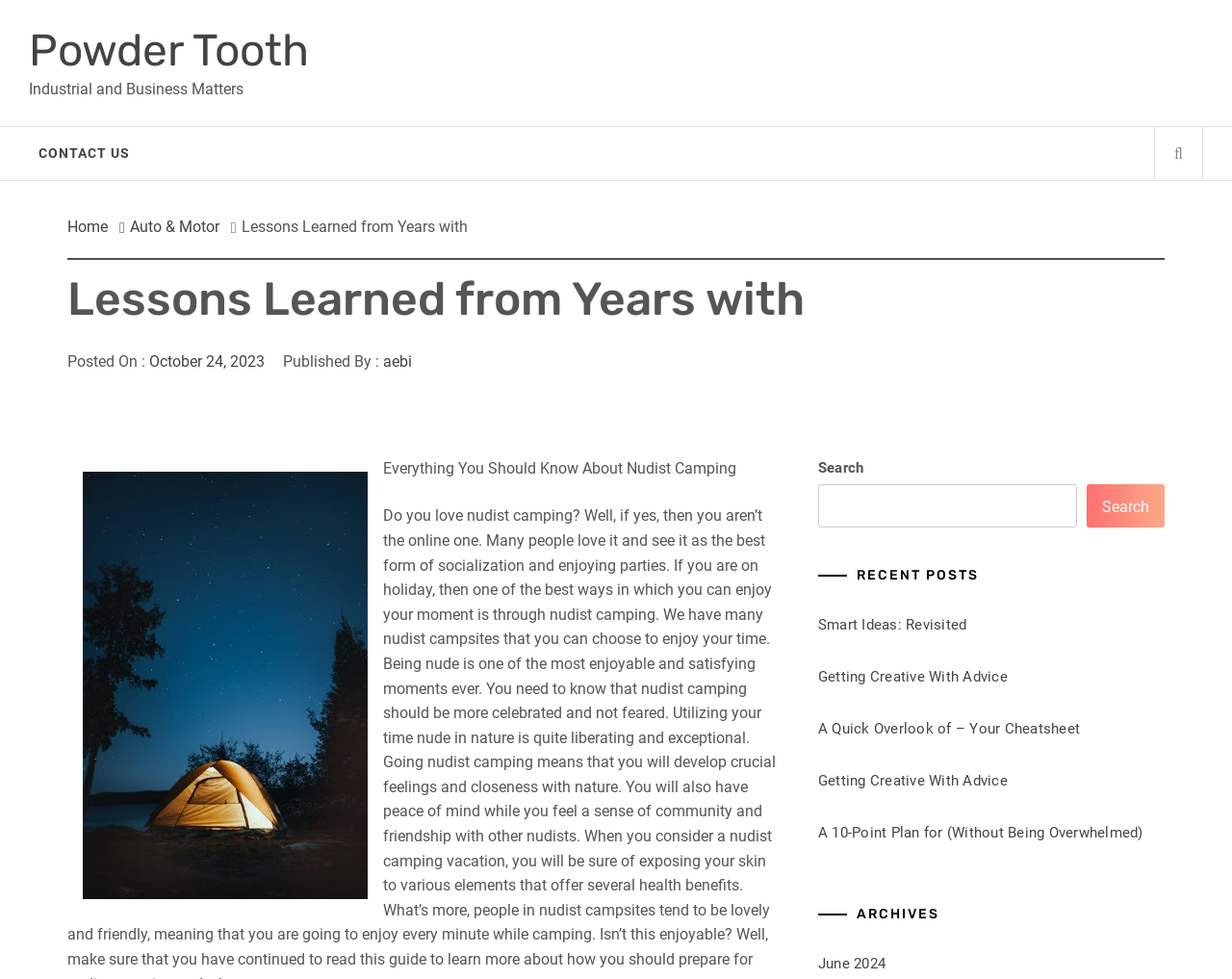Can you locate the main headline on this webpage and provide its text content?

Lessons Learned from Years with